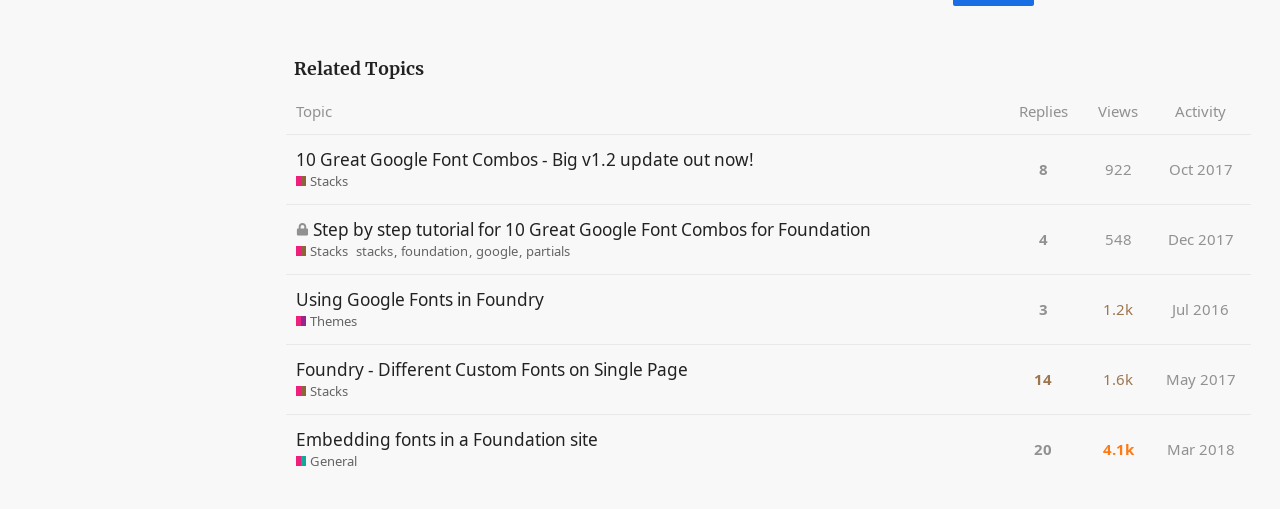How many replies does the topic '10 Great Google Font Combos' have?
Kindly offer a comprehensive and detailed response to the question.

I looked at the replies column for the topic '10 Great Google Font Combos' and found that it has 8 replies.